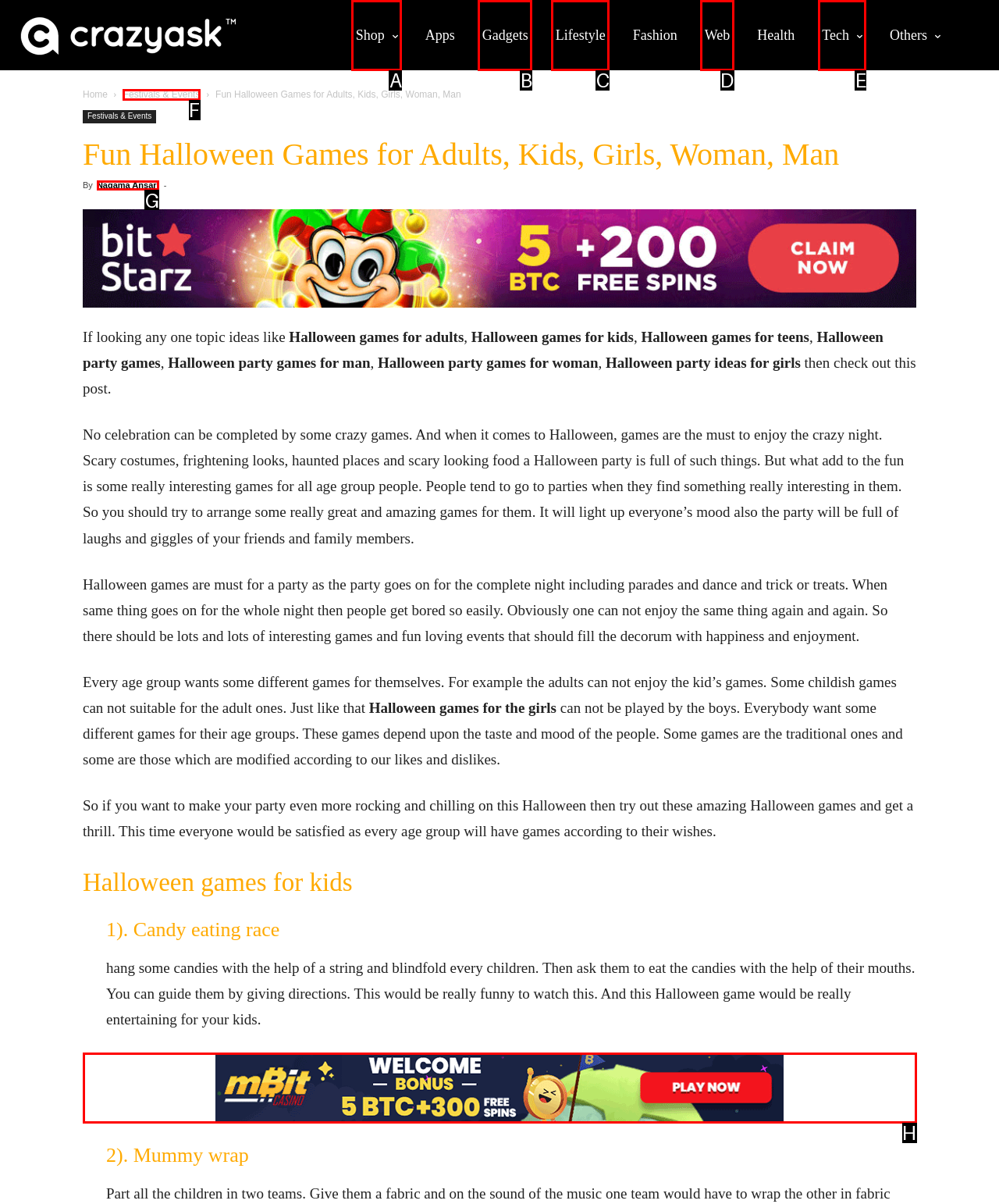Pick the right letter to click to achieve the task: Read the article by Nagama Ansari
Answer with the letter of the correct option directly.

G